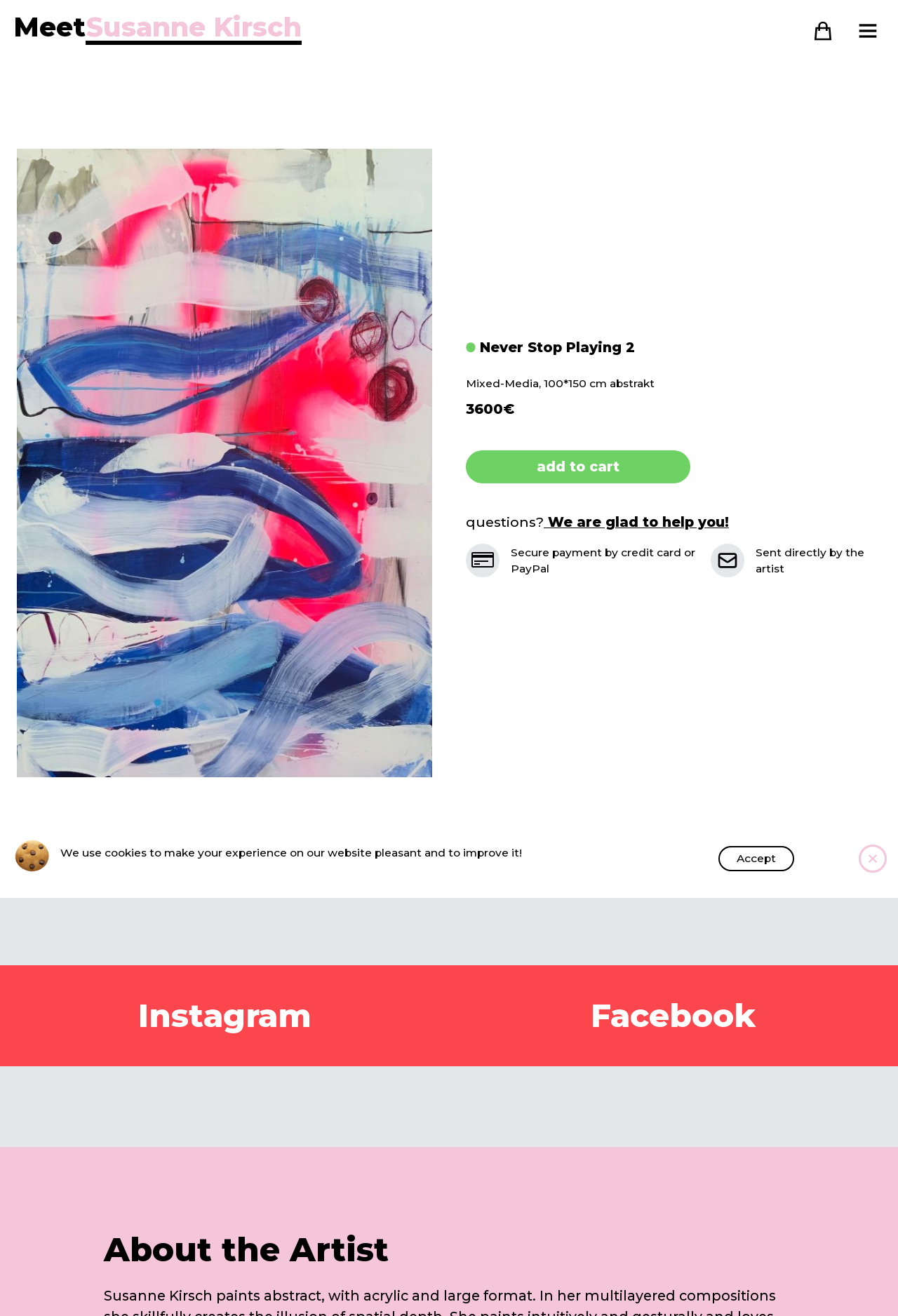Kindly respond to the following question with a single word or a brief phrase: 
Is the artwork sent directly by the artist?

Yes